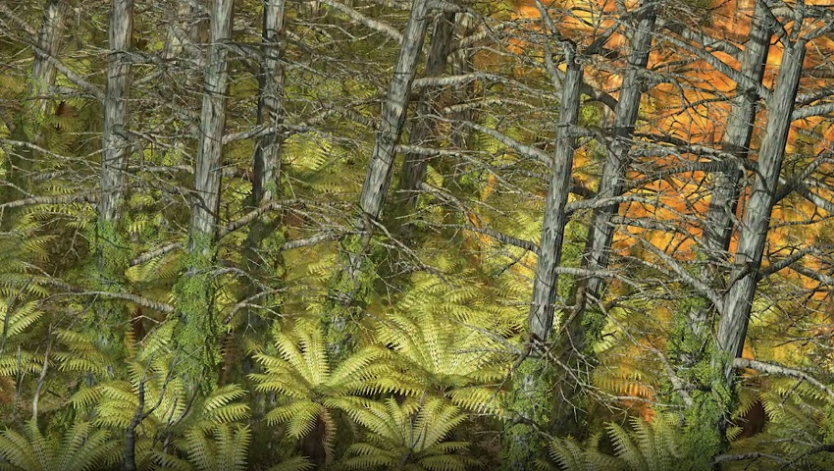Elaborate on the details you observe in the image.

This captivating image showcases a dense scene of prehistoric fern growth beneath towering trees, evoking the ancient ecosystems that flourished millions of years ago. The verdant green ferns, characterized by their intricate fronds, are shown in abundance, suggesting a rich, thriving environment. The trees, appearing gnarled and aged, provide a stark contrast with their leafless branches, hinting at a time of environmental upheaval. This illustration is part of a discussion about mass extinctions, where researchers have uncovered that a combination of factors, including high levels of mercury, contributed to drastic changes in flora and fauna during significant geological events. The image powerfully encapsulates the narrative of ecological survival and adaptation through prehistoric eras.